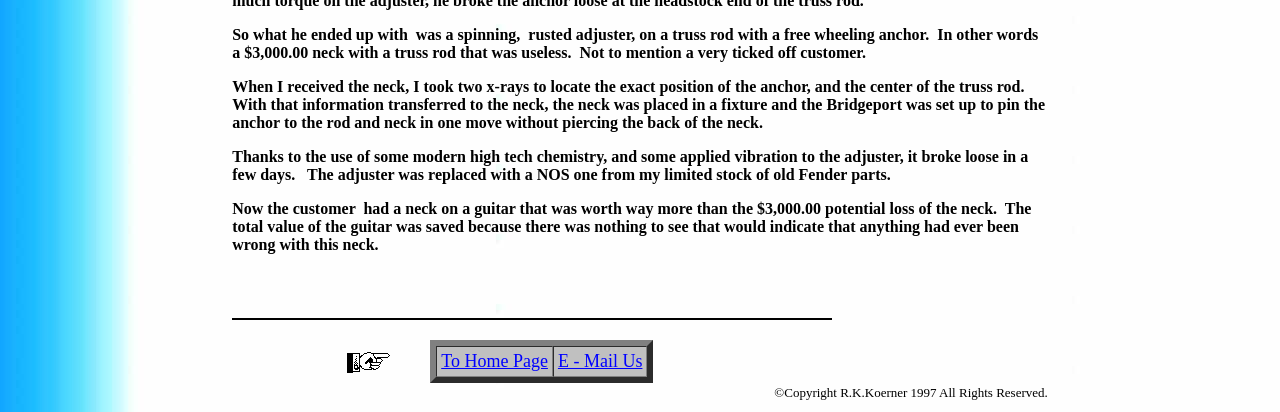Using the description: "To Home Page", identify the bounding box of the corresponding UI element in the screenshot.

[0.345, 0.852, 0.428, 0.9]